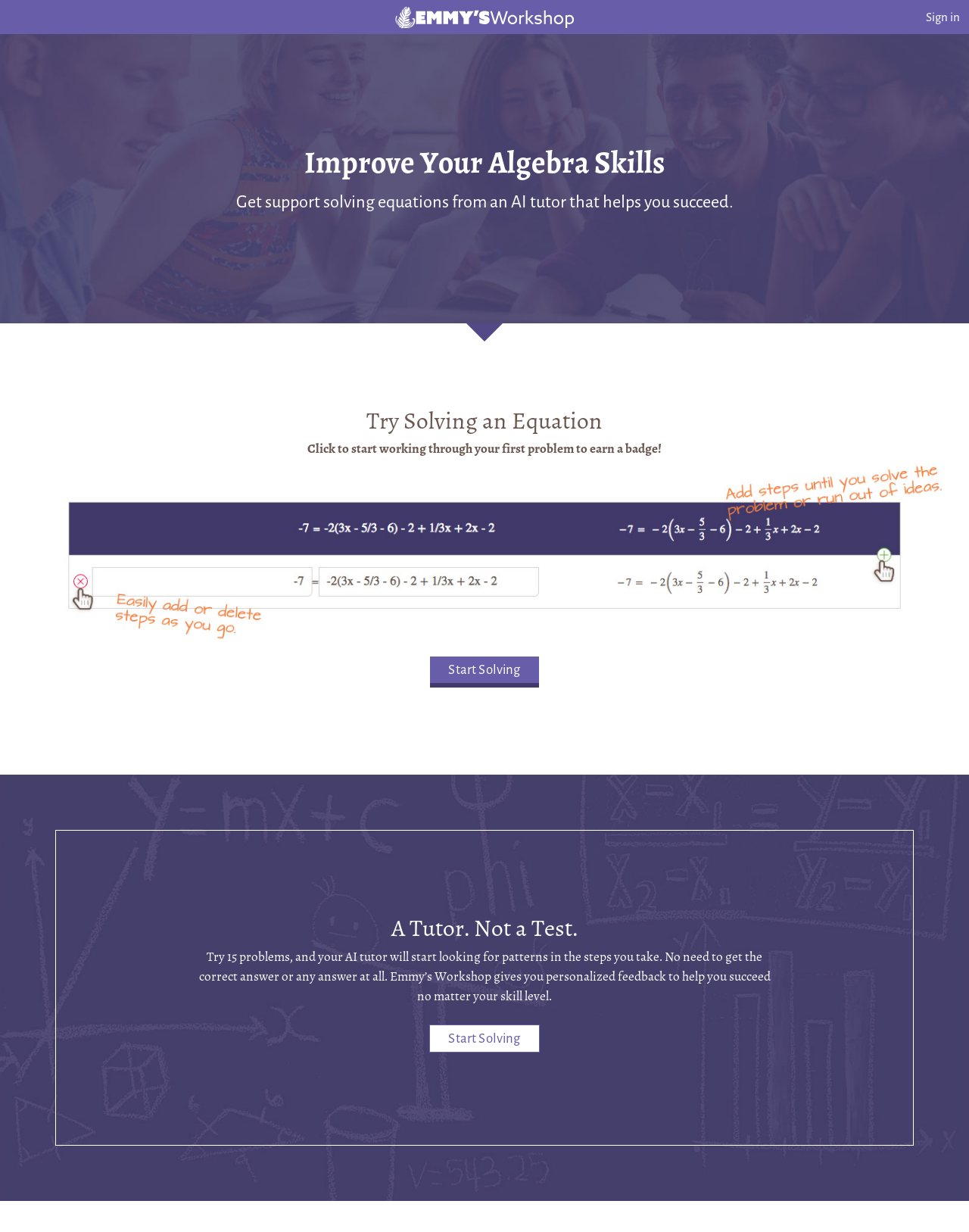Locate the bounding box of the user interface element based on this description: "parent_node: Try Solving an Equation".

[0.019, 0.44, 0.981, 0.454]